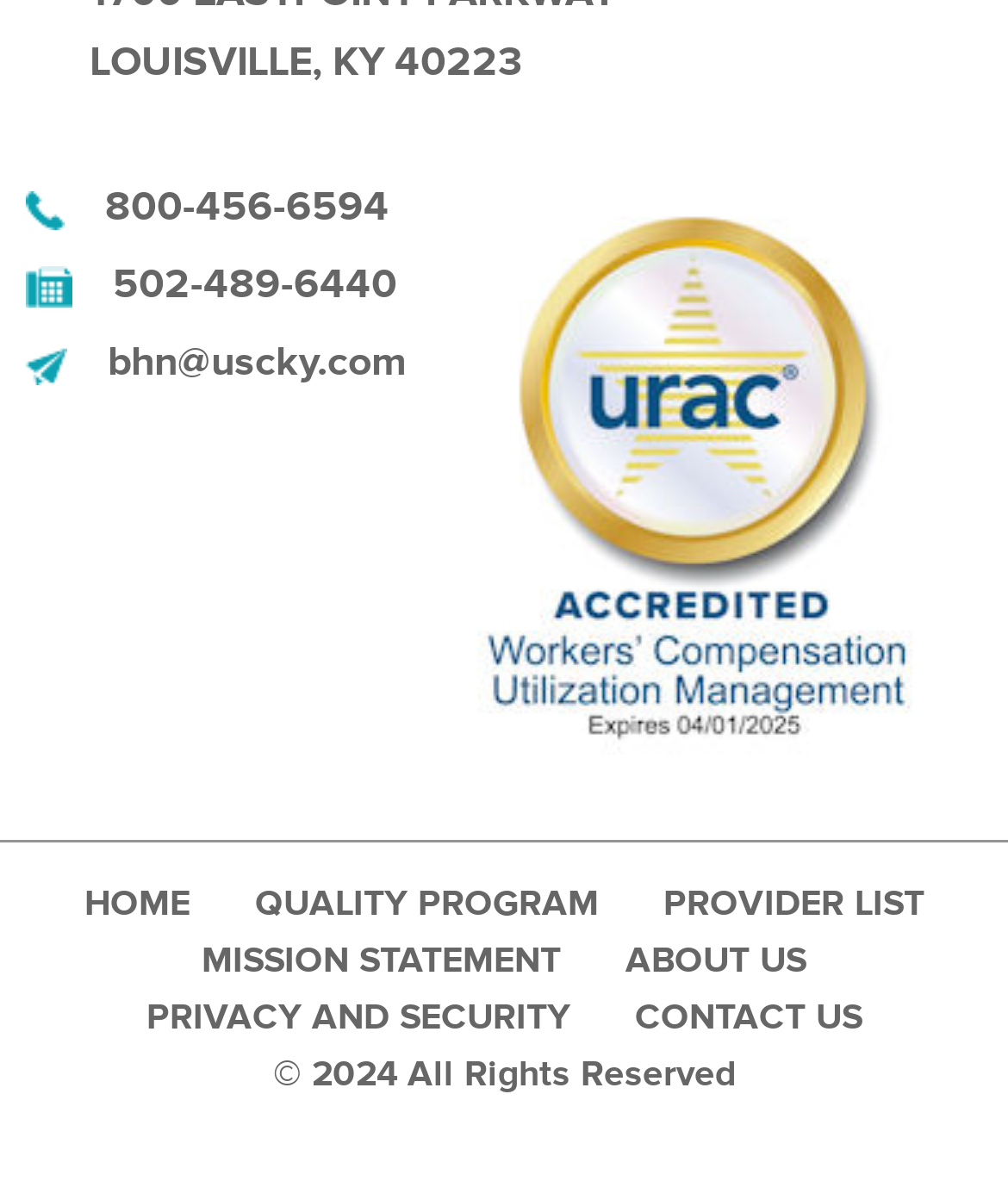Determine the bounding box coordinates of the clickable element necessary to fulfill the instruction: "call 800-456-6594". Provide the coordinates as four float numbers within the 0 to 1 range, i.e., [left, top, right, bottom].

[0.094, 0.153, 0.387, 0.197]